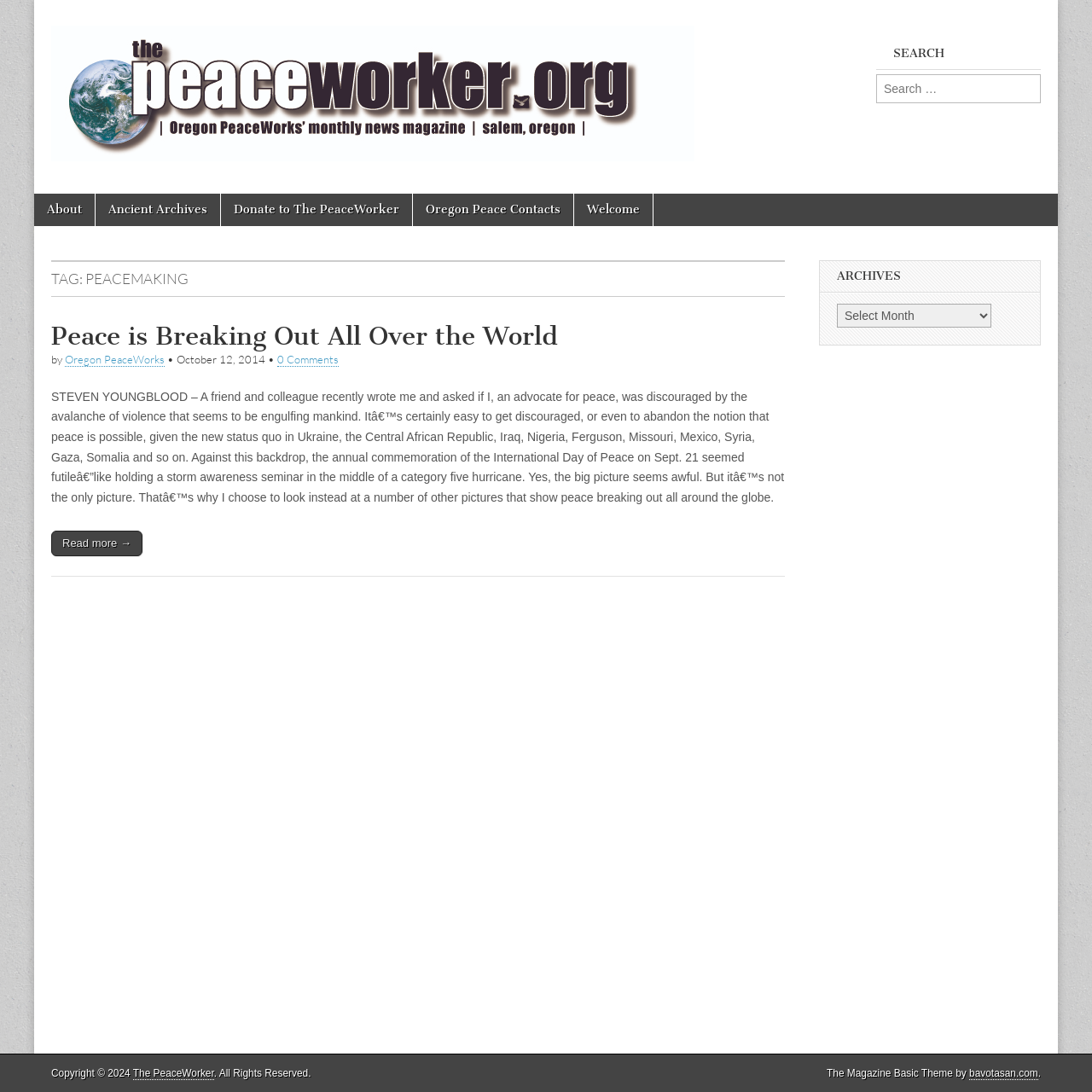Provide a short, one-word or phrase answer to the question below:
What is the name of the website?

The PeaceWorker